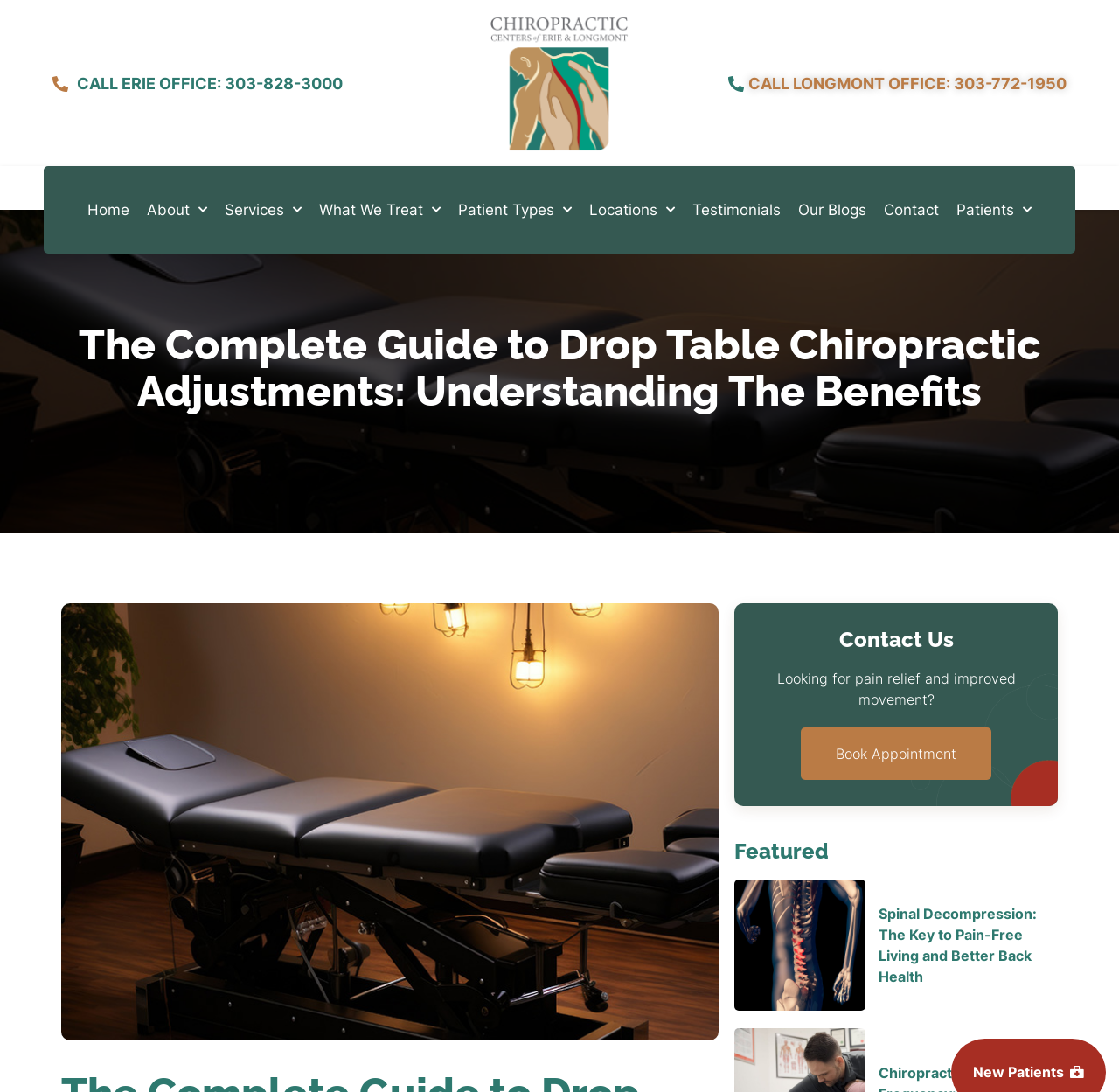Determine the bounding box coordinates for the UI element with the following description: "Call Erie Office: 303-828-3000". The coordinates should be four float numbers between 0 and 1, represented as [left, top, right, bottom].

[0.047, 0.065, 0.4, 0.087]